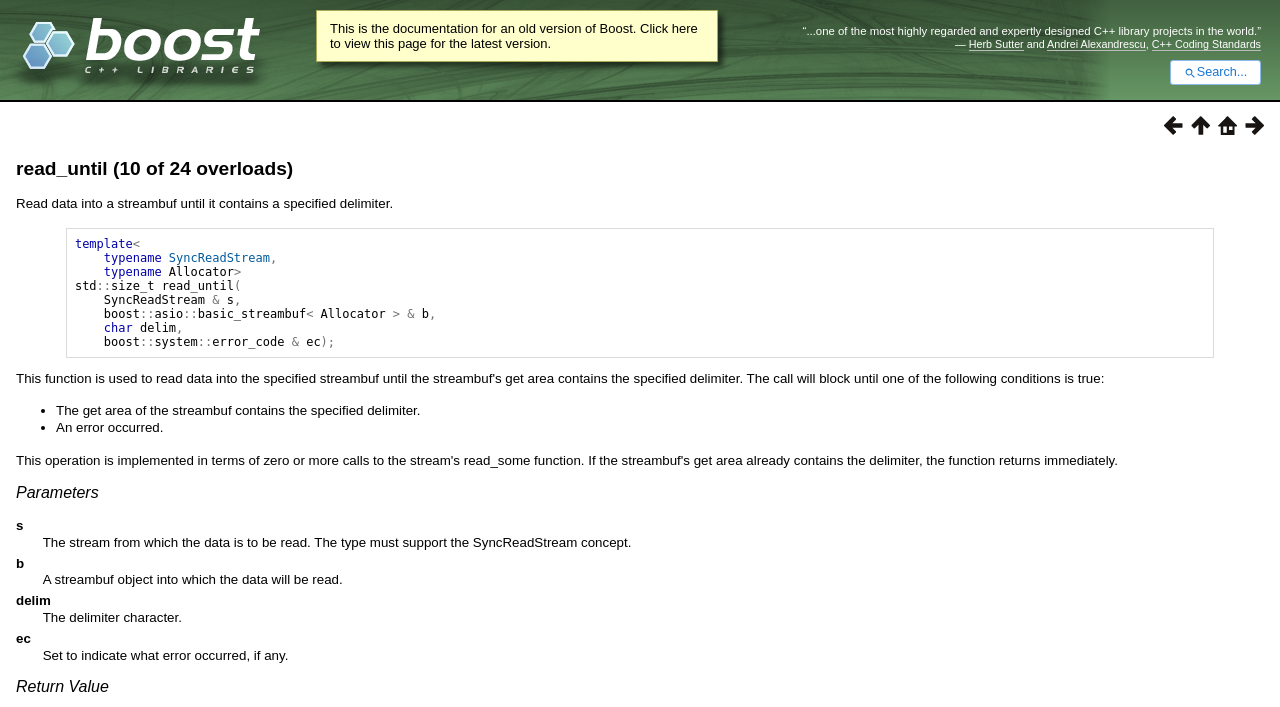Using the information from the screenshot, answer the following question thoroughly:
What are the possible outcomes of the read_until function?

The possible outcomes of the read_until function are listed in the bullet points below the function description, which are 'The get area of the streambuf contains the specified delimiter' and 'An error occurred'.